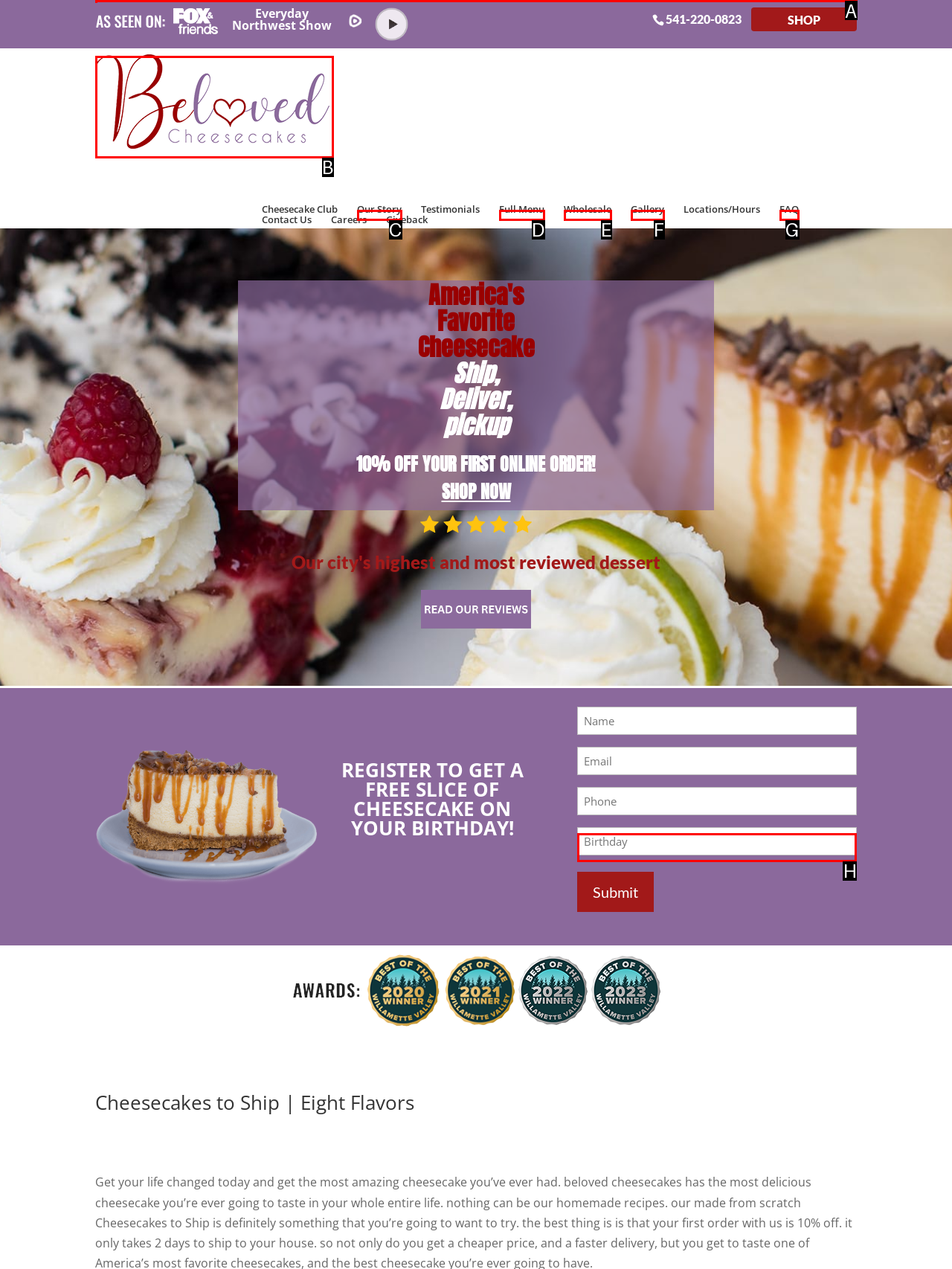Identify which HTML element should be clicked to fulfill this instruction: Search for cheesecakes Reply with the correct option's letter.

A